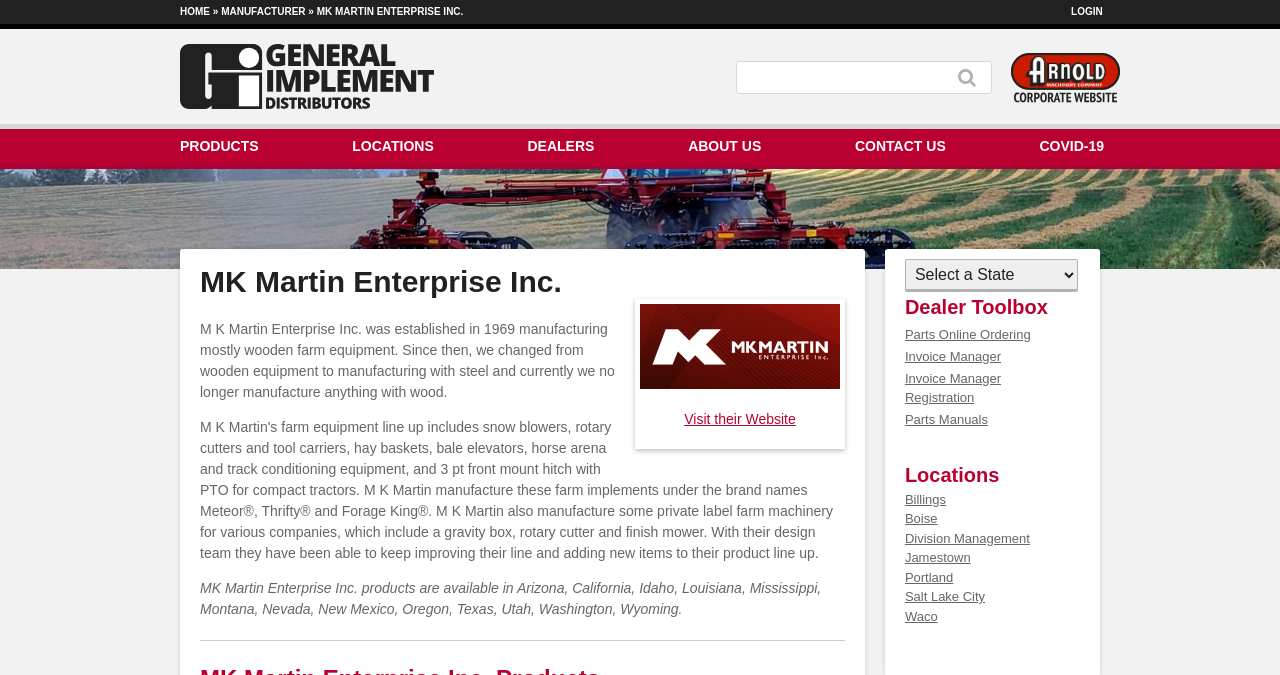Refer to the image and answer the question with as much detail as possible: What is the company name?

The company name can be found in the top-left corner of the webpage, where it is written in a large font size. It is also mentioned in the meta description and in the 'About Us' section.